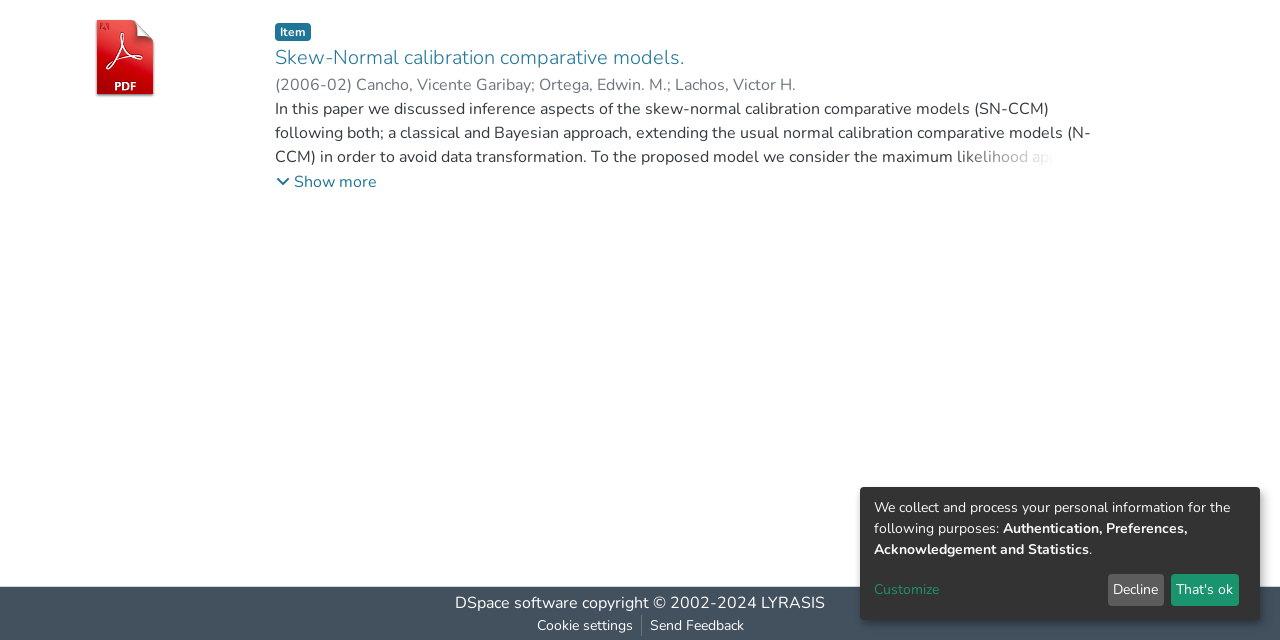Using the given description, provide the bounding box coordinates formatted as (top-left x, top-left y, bottom-right x, bottom-right y), with all values being floating point numbers between 0 and 1. Description: DSpace software

[0.355, 0.925, 0.452, 0.959]